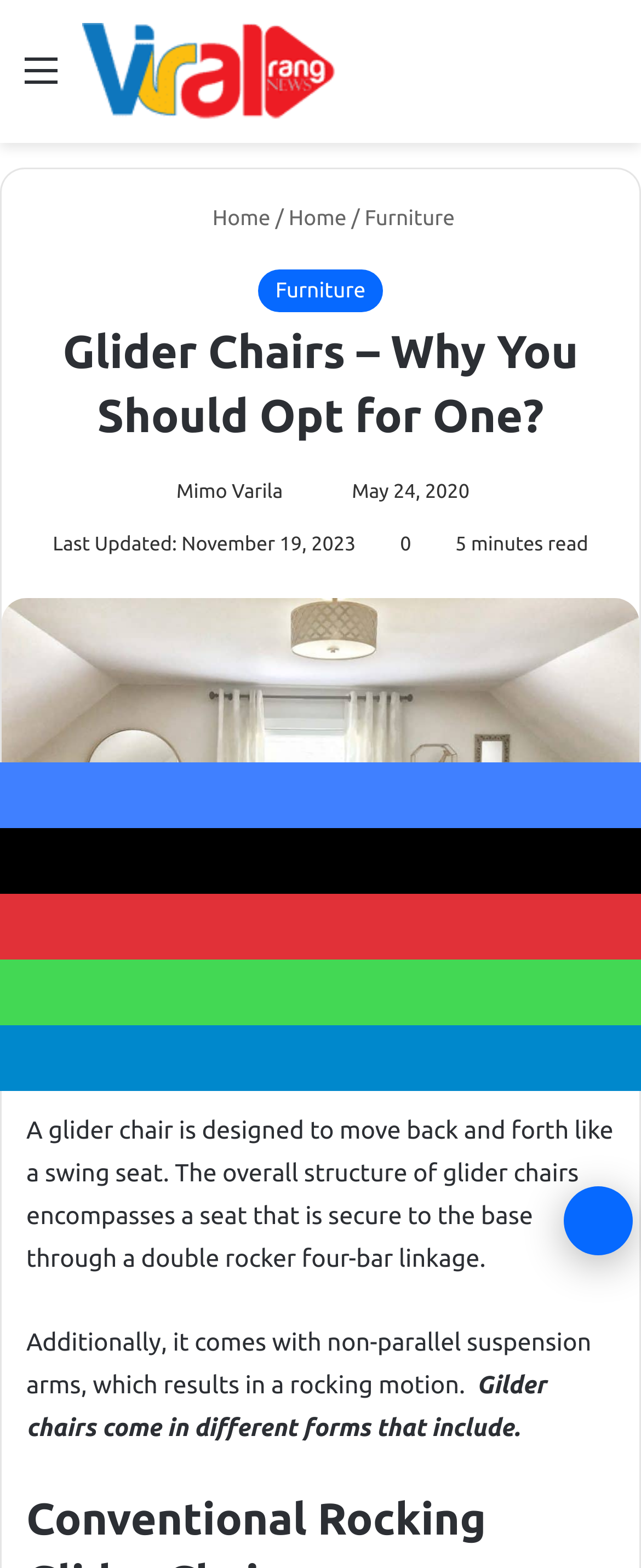Respond concisely with one word or phrase to the following query:
What forms do glider chairs come in?

Different forms